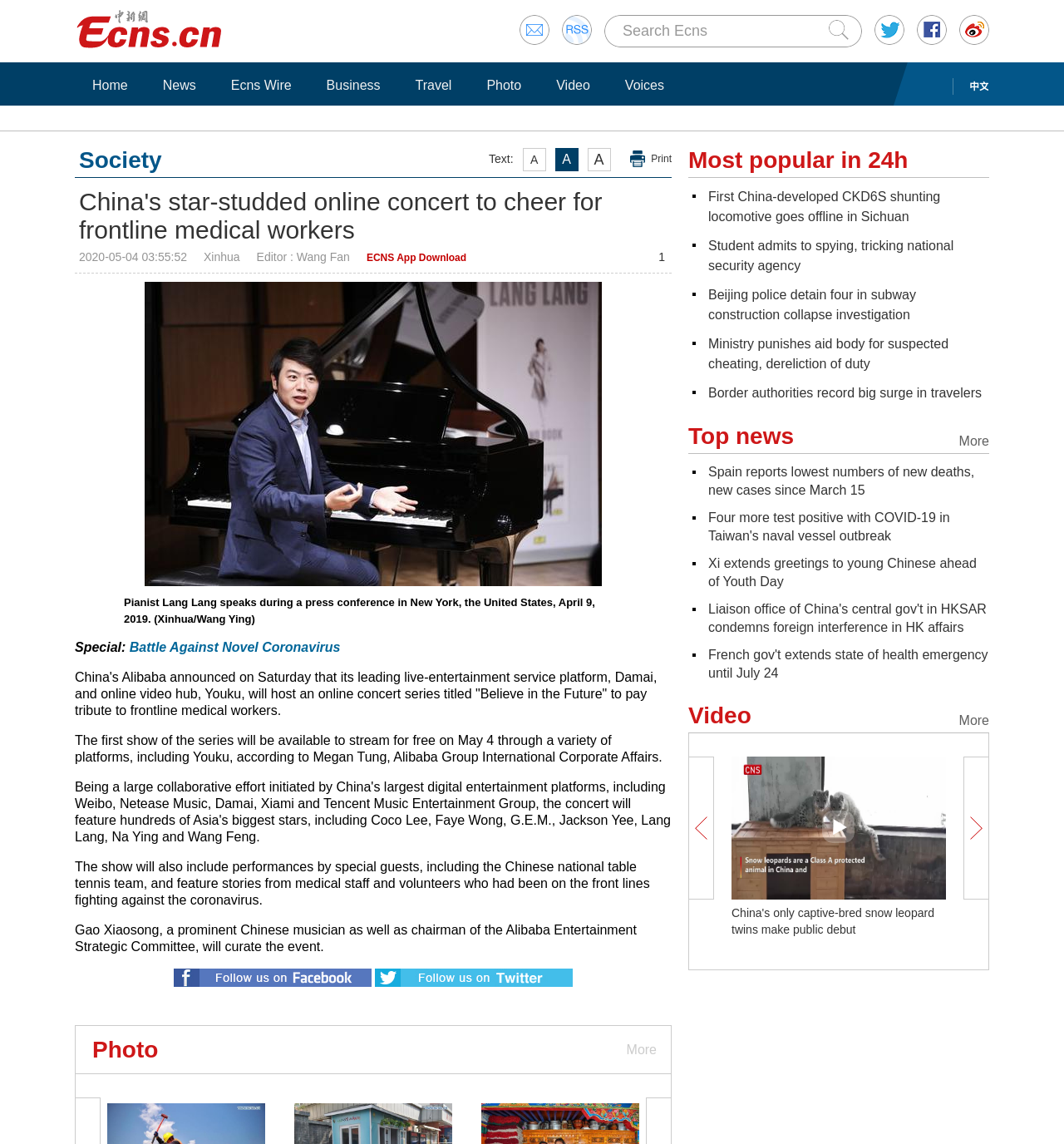Please give a one-word or short phrase response to the following question: 
What is the name of the pianist who spoke during a press conference in New York?

Lang Lang